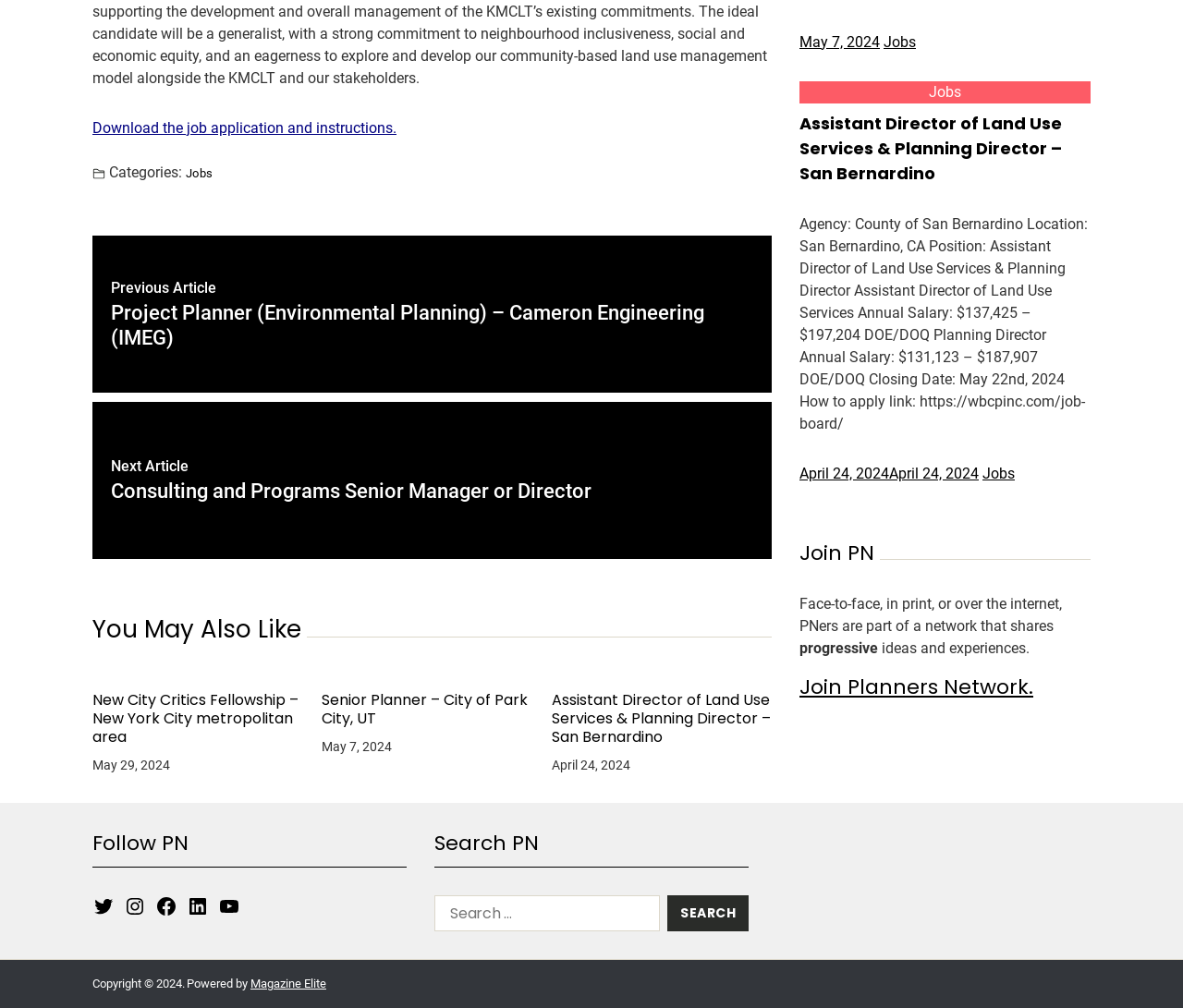Determine the bounding box coordinates of the clickable region to execute the instruction: "Visit Facebook page". The coordinates should be four float numbers between 0 and 1, denoted as [left, top, right, bottom].

None